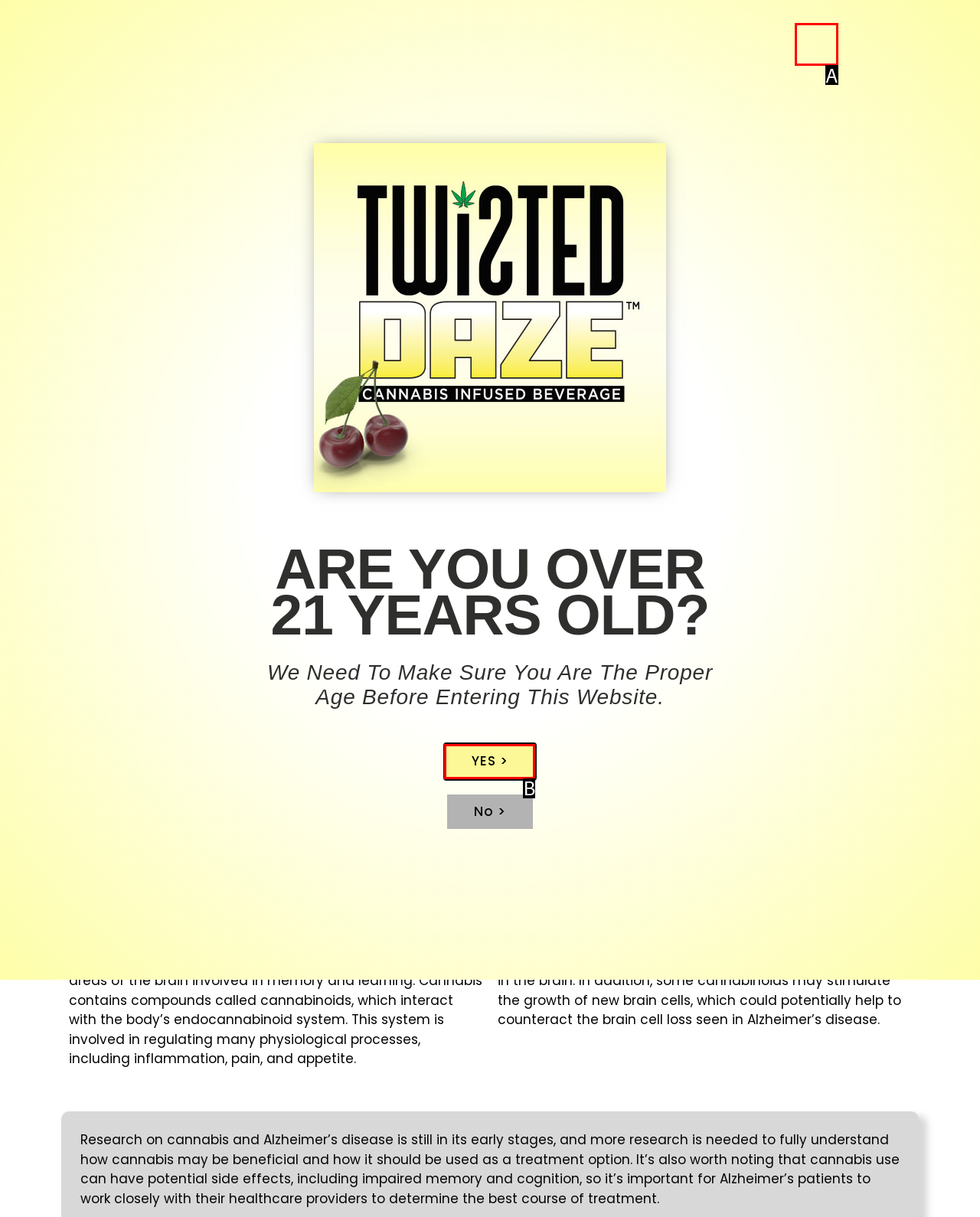Identify the matching UI element based on the description: Menu
Reply with the letter from the available choices.

A